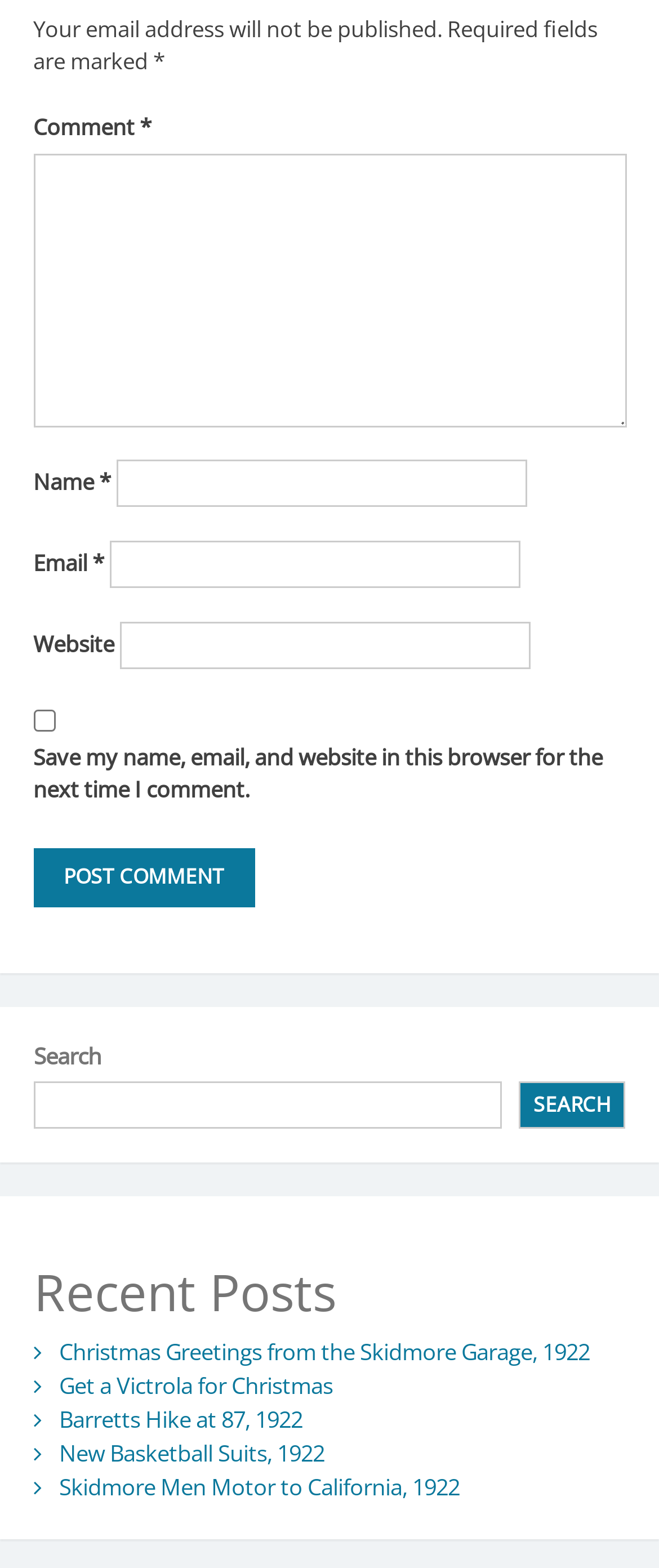Please specify the coordinates of the bounding box for the element that should be clicked to carry out this instruction: "Post a comment". The coordinates must be four float numbers between 0 and 1, formatted as [left, top, right, bottom].

[0.05, 0.541, 0.386, 0.579]